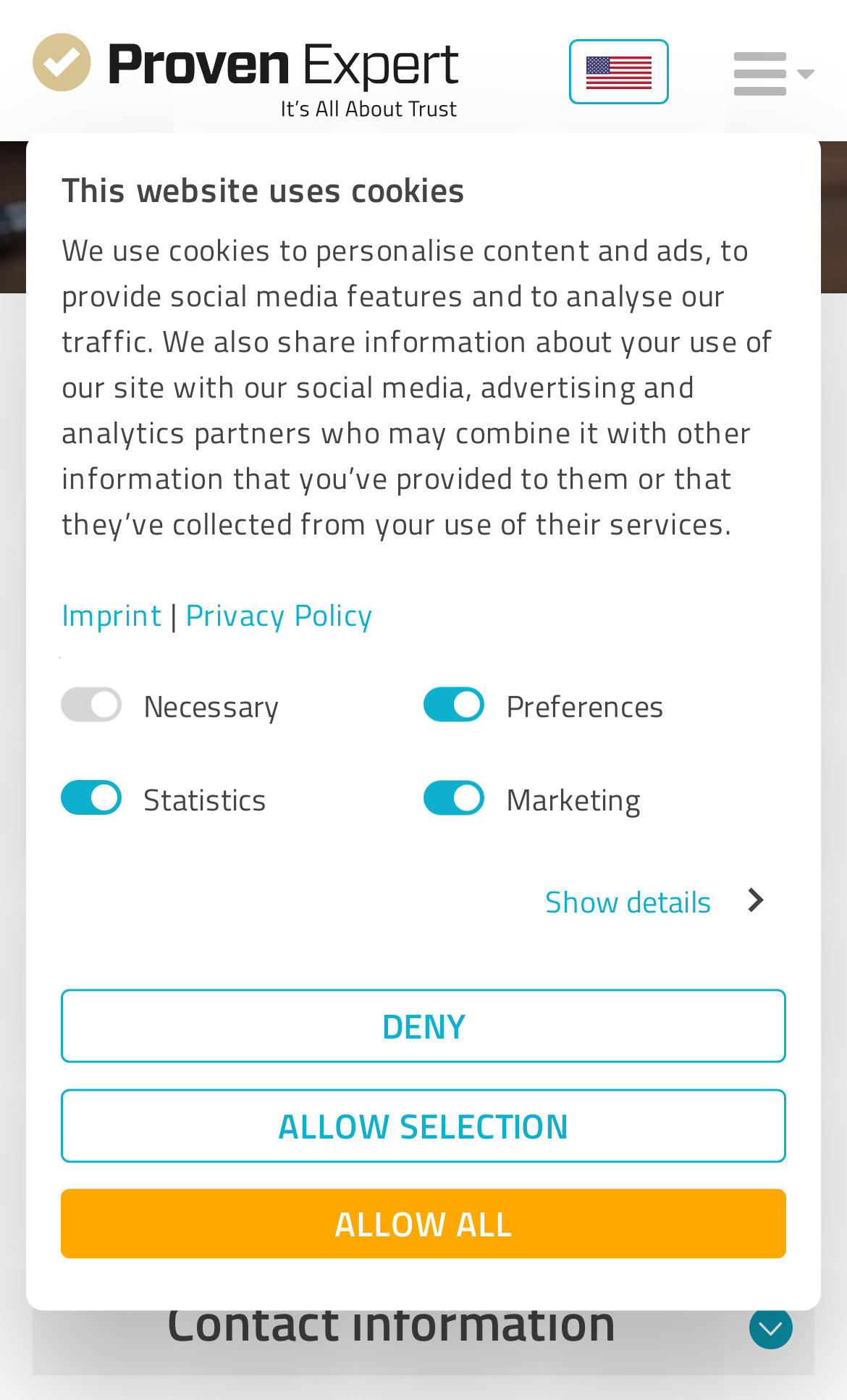Create an in-depth description of the webpage, covering main sections.

The webpage is about Westcan Auto Parts, an auto part store. At the top, there is a dialog box with a message about the website using cookies, which includes a detailed description of how the cookies are used. Below this dialog box, there are three buttons: "DENY", "ALLOW SELECTION", and "ALLOW ALL", allowing users to manage their cookie preferences.

On the top left, there is a link to go back to the ProvenExpert home page. Next to it, there is a link with a flag icon, possibly indicating a language selection option. Below these links, there is a button to select American English, accompanied by an image of the American flag.

The main content of the webpage starts with two headings: "Westcan Auto Parts" and a subtitle describing the store as an "Auto part, car parts store, automotive parts accessories stores, auto part store". Below the headings, there is an image of Westcan Auto Parts.

On the right side of the image, there is a text "NOT REVIEWED", indicating that the store has not been reviewed yet. Below this text, there are three links: "Submit a review", "Share profile", and "Get in touch", allowing users to interact with the store's profile.

At the bottom of the page, there is a section with contact information.